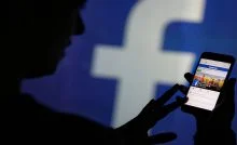What is displayed on the smartphone?
Refer to the image and give a detailed response to the question.

The caption states that the smartphone is displaying a Facebook page, which suggests that the person is actively engaging with the social media platform.